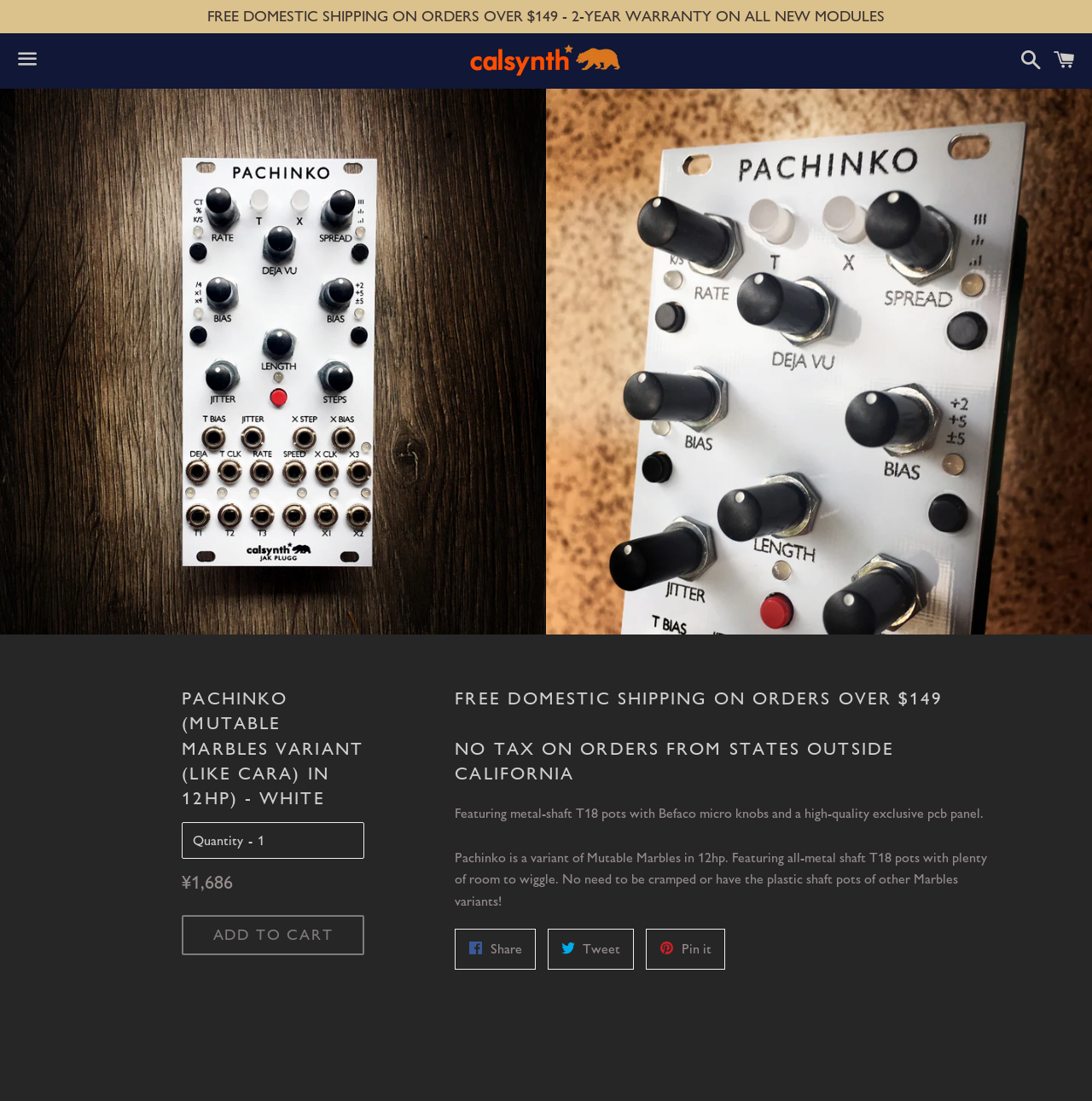Pinpoint the bounding box coordinates for the area that should be clicked to perform the following instruction: "Share on Facebook".

[0.417, 0.844, 0.491, 0.881]